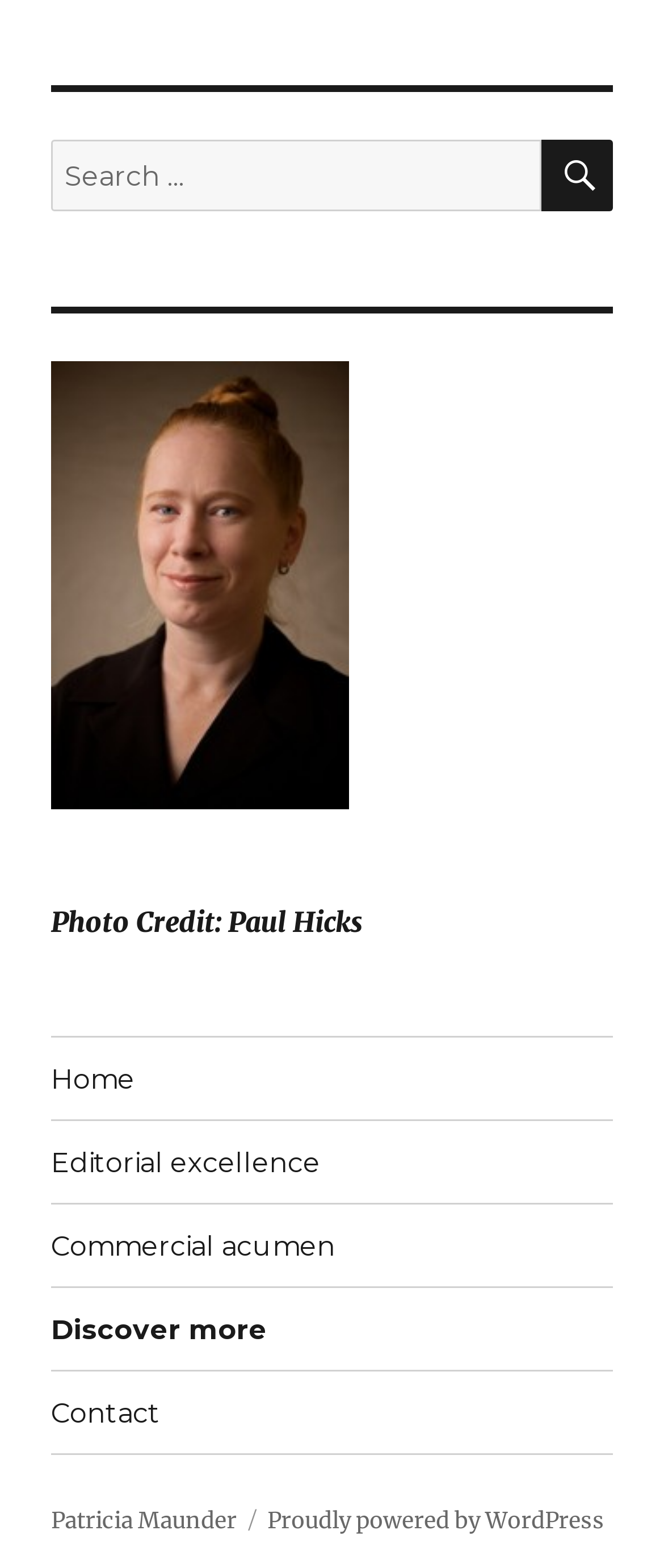Identify the coordinates of the bounding box for the element that must be clicked to accomplish the instruction: "View Patricia Maunder's page".

[0.077, 0.961, 0.356, 0.979]